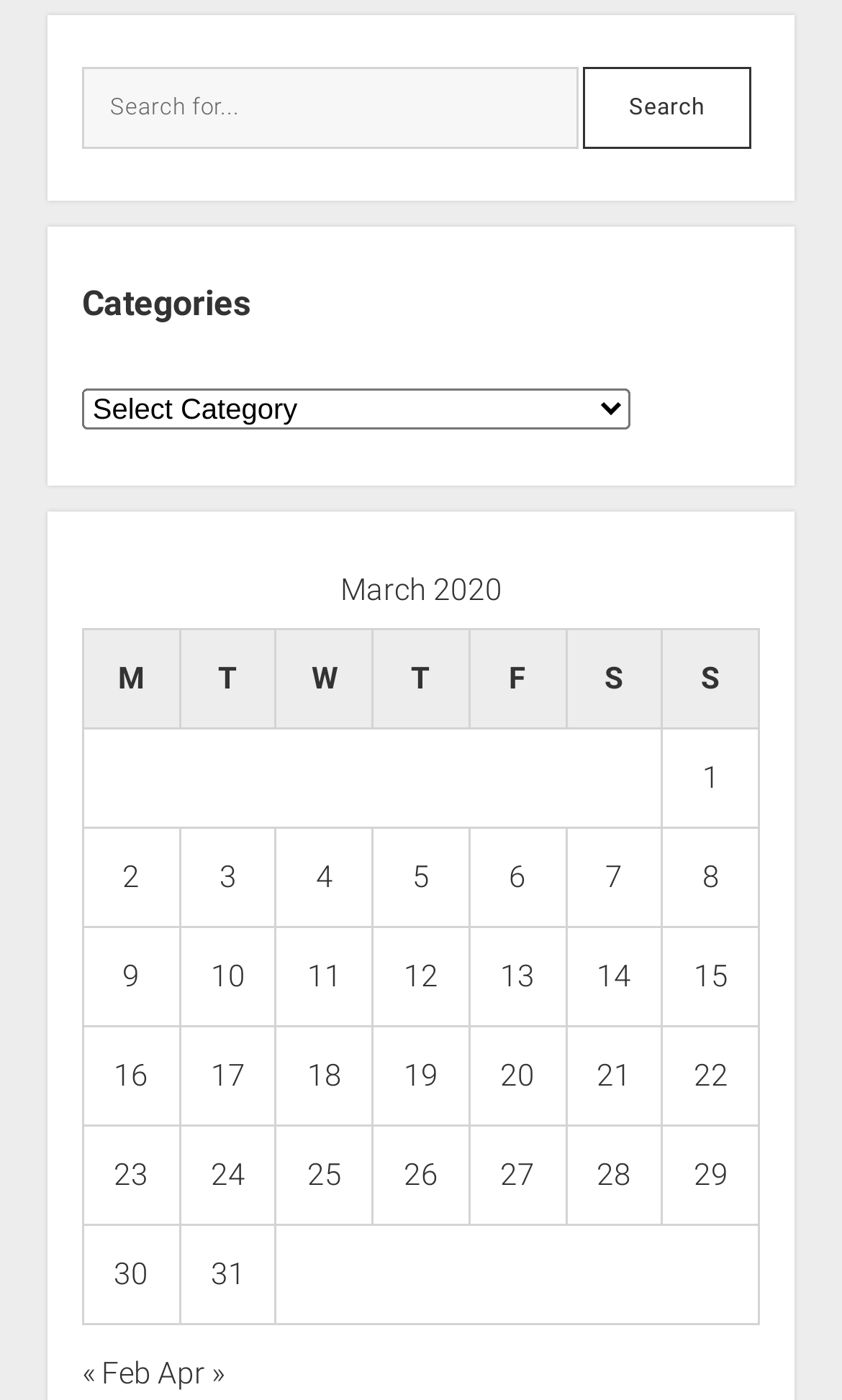Please provide a brief answer to the following inquiry using a single word or phrase:
What is the purpose of the search box?

Search posts